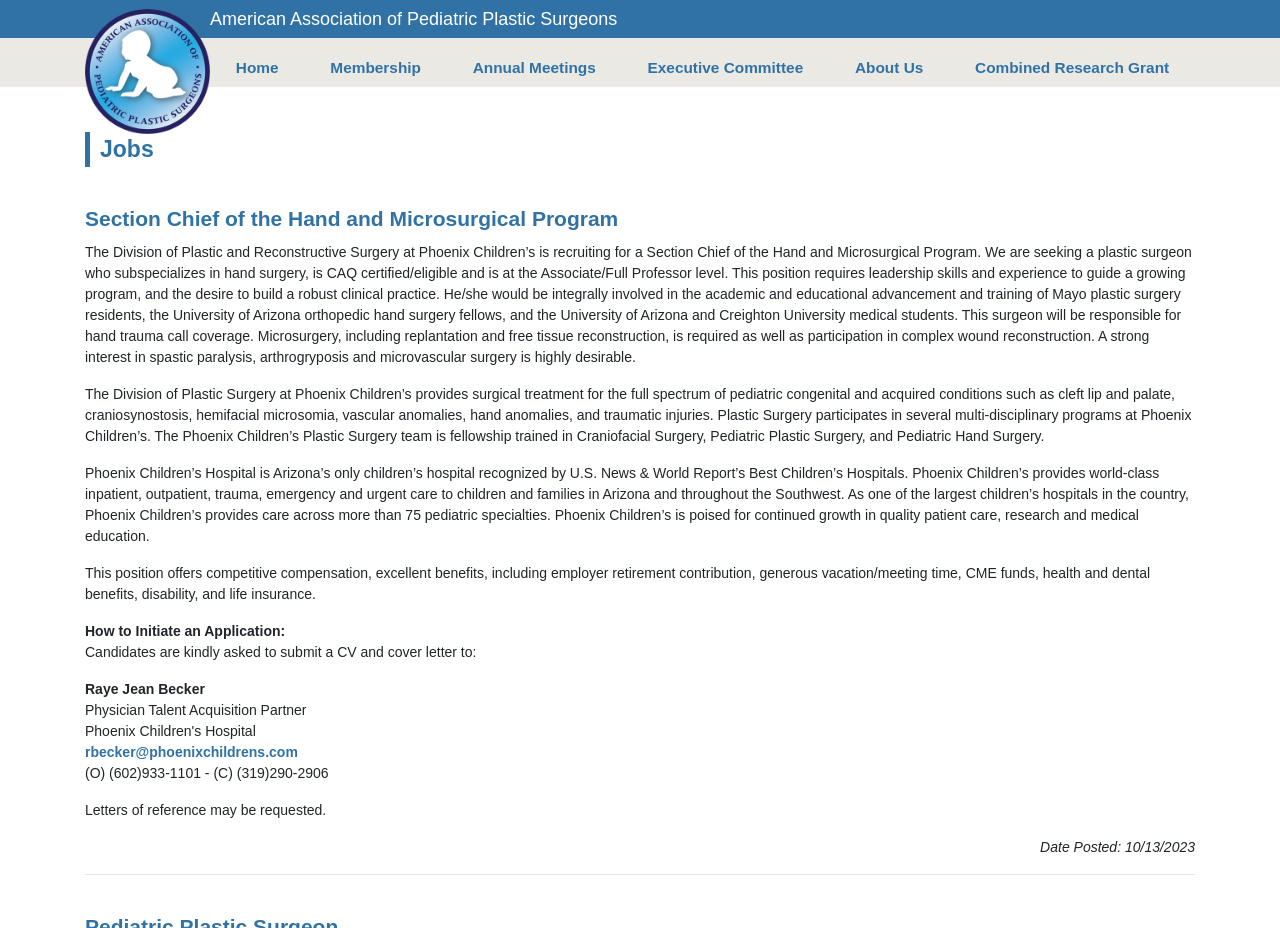Show the bounding box coordinates for the element that needs to be clicked to execute the following instruction: "Contact Raye Jean Becker". Provide the coordinates in the form of four float numbers between 0 and 1, i.e., [left, top, right, bottom].

[0.066, 0.802, 0.233, 0.819]